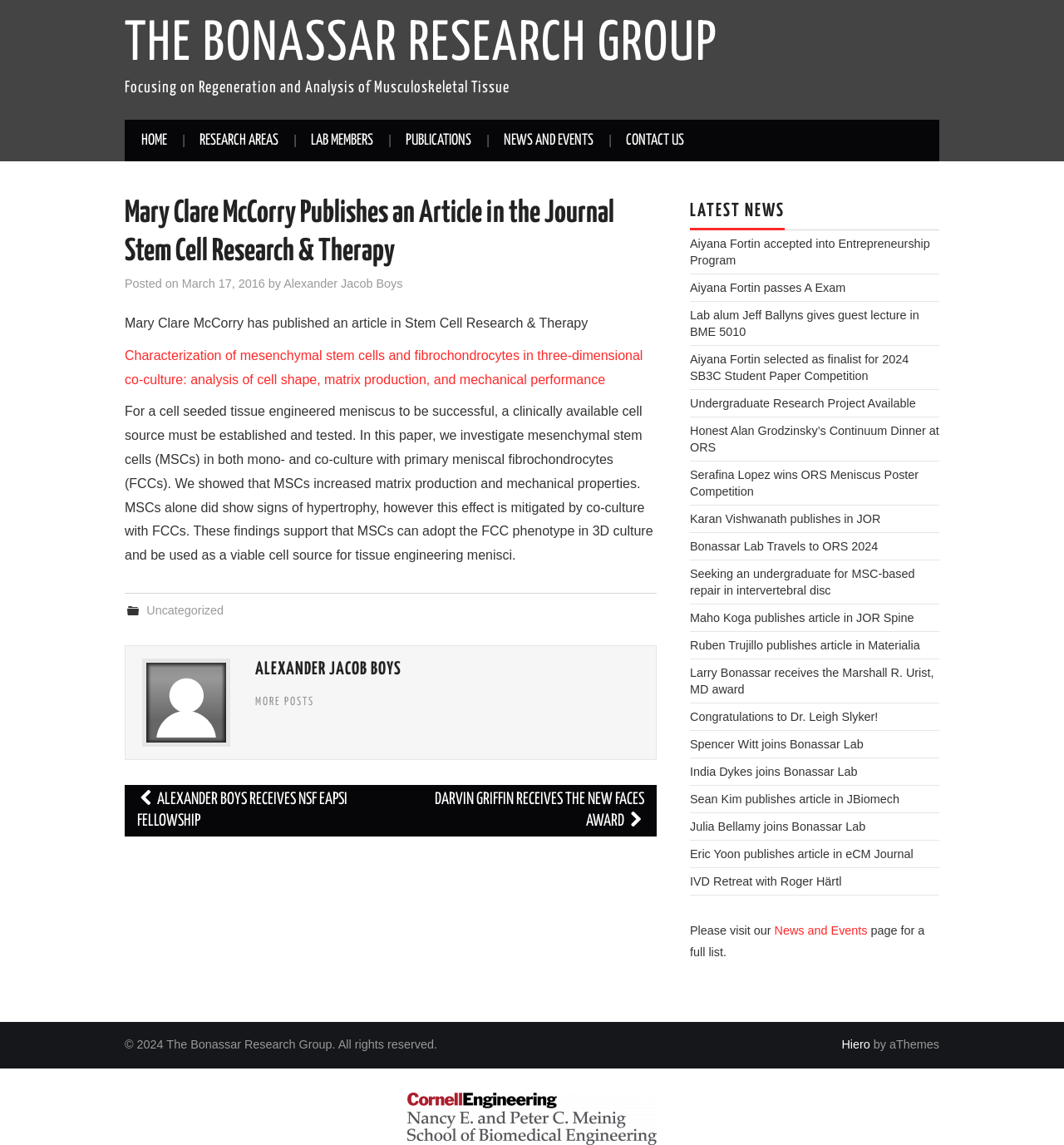Can you find and provide the main heading text of this webpage?

Mary Clare McCorry Publishes an Article in the Journal Stem Cell Research & Therapy